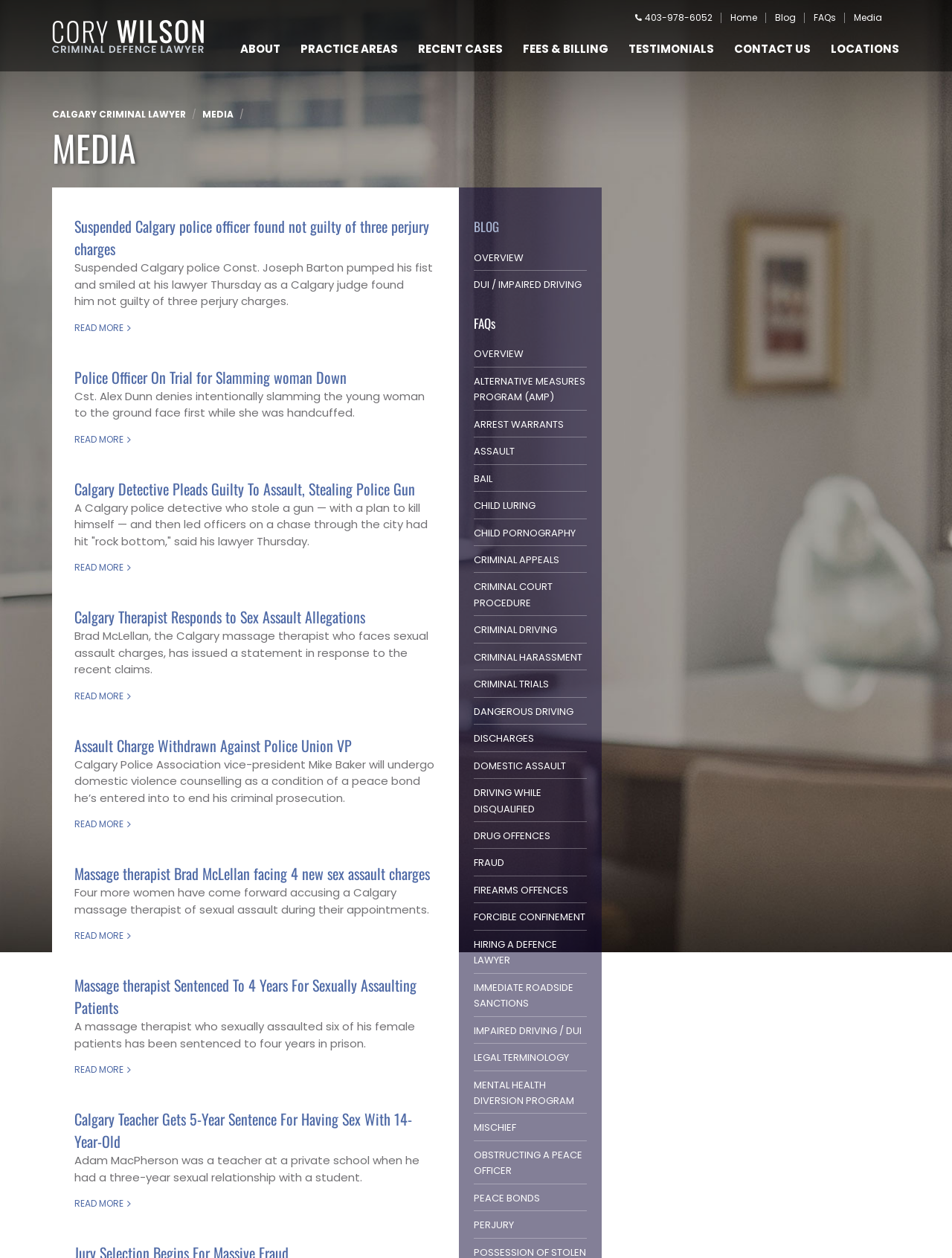What is the purpose of the 'CONTACT US' link?
Examine the webpage screenshot and provide an in-depth answer to the question.

The 'CONTACT US' link is likely for individuals to get in touch with Cory Wilson, the Calgary criminal lawyer, for a free consultation or to inquire about his services.